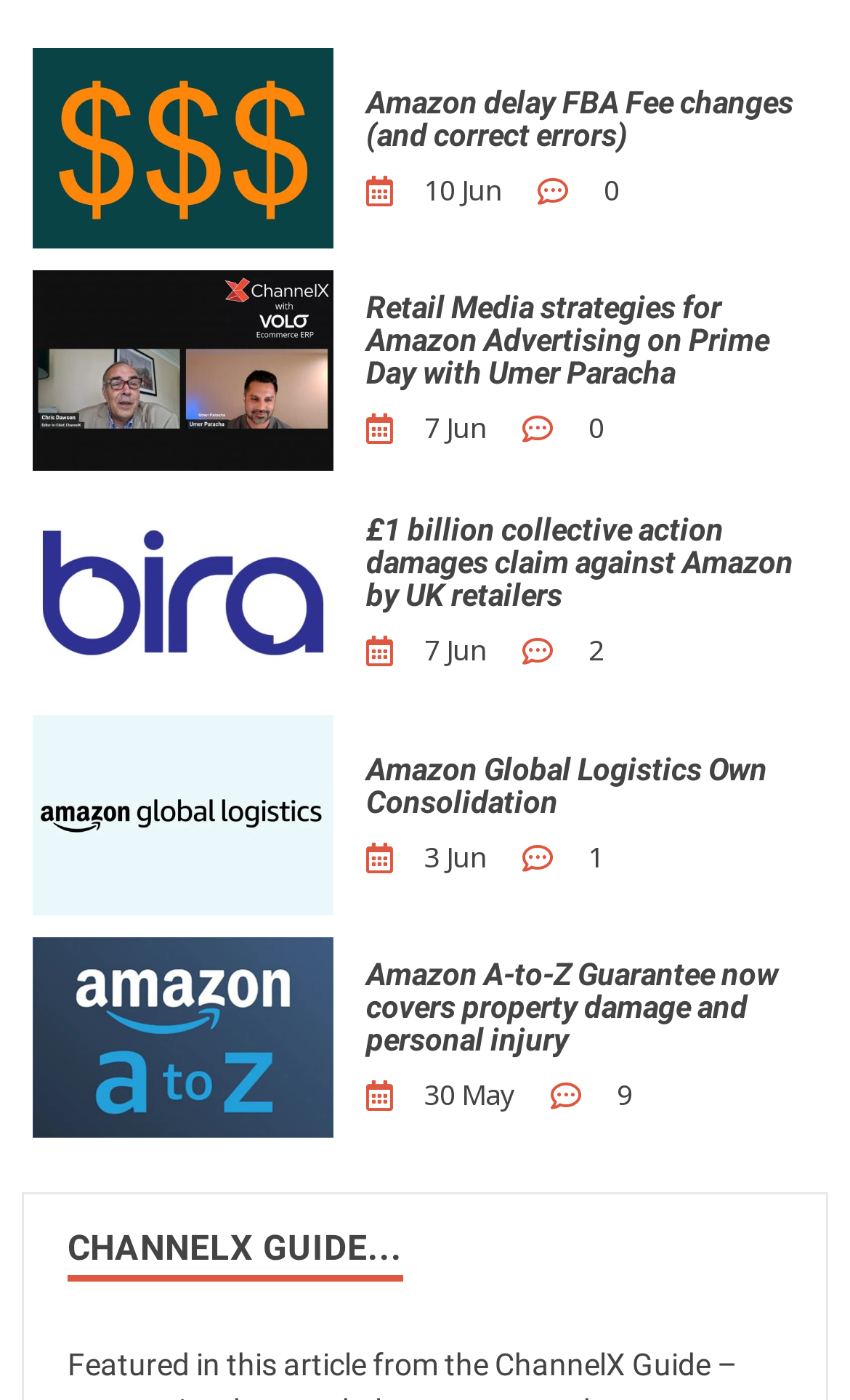Please give the bounding box coordinates of the area that should be clicked to fulfill the following instruction: "Read post from 10 Jun". The coordinates should be in the format of four float numbers from 0 to 1, i.e., [left, top, right, bottom].

[0.499, 0.121, 0.591, 0.149]